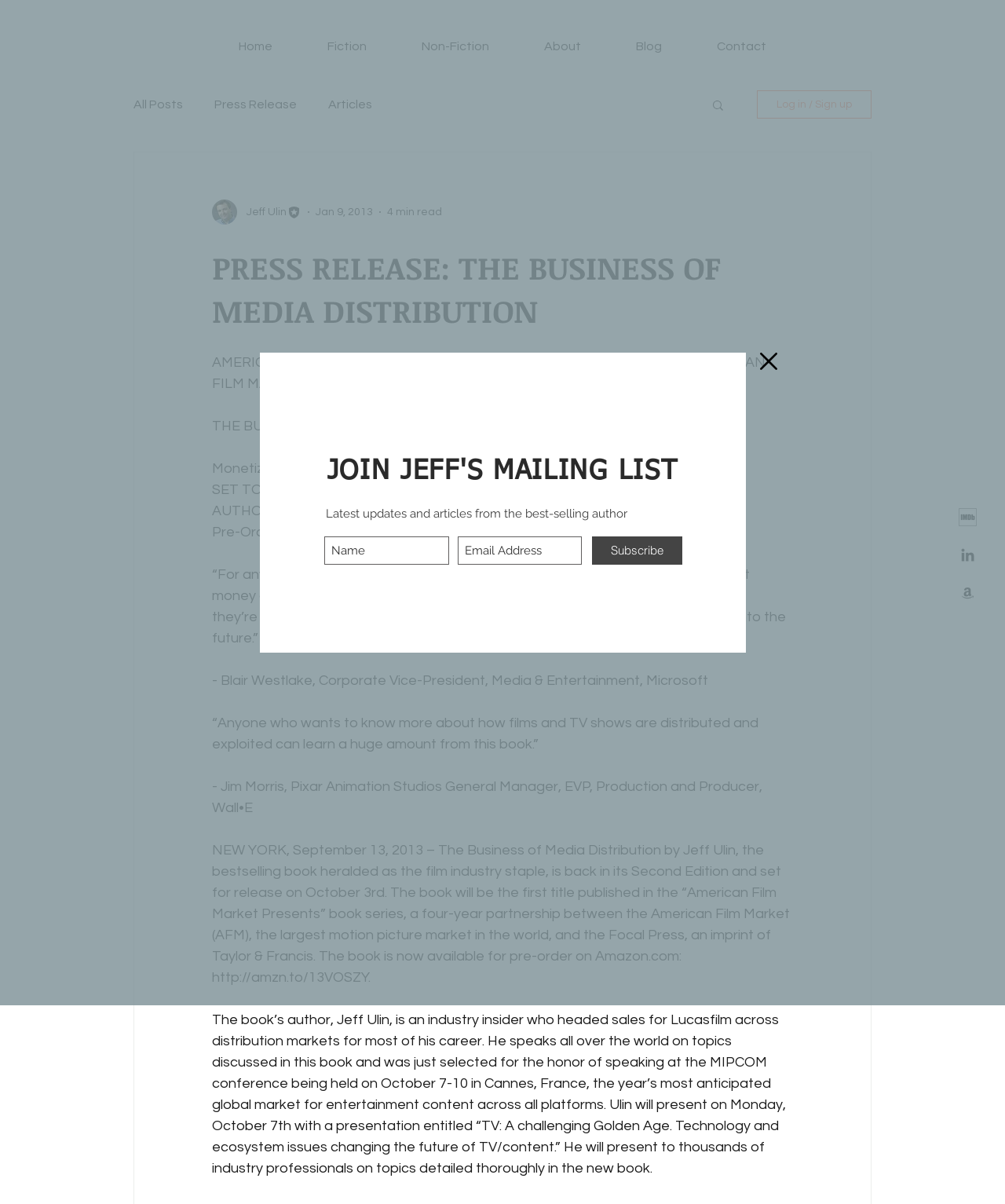Pinpoint the bounding box coordinates of the clickable element needed to complete the instruction: "Click on the Home link". The coordinates should be provided as four float numbers between 0 and 1: [left, top, right, bottom].

[0.21, 0.027, 0.298, 0.05]